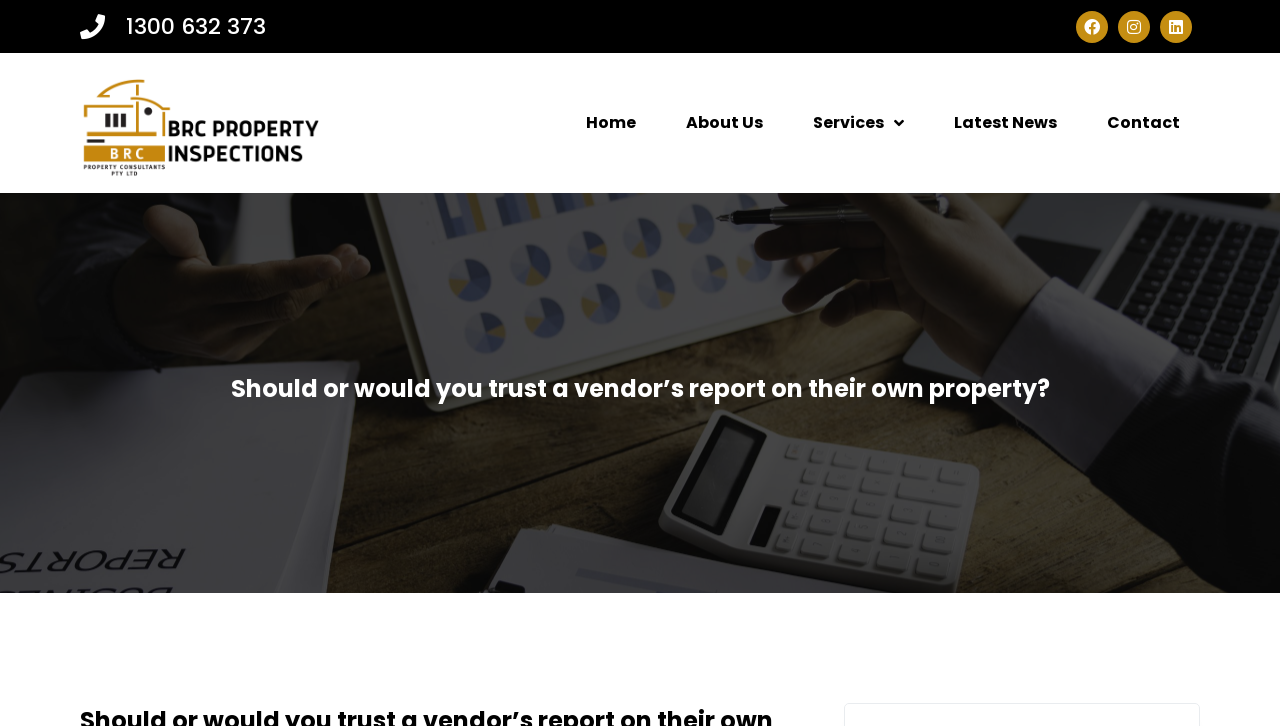Identify the bounding box coordinates of the section to be clicked to complete the task described by the following instruction: "Learn about Services". The coordinates should be four float numbers between 0 and 1, formatted as [left, top, right, bottom].

[0.62, 0.137, 0.722, 0.201]